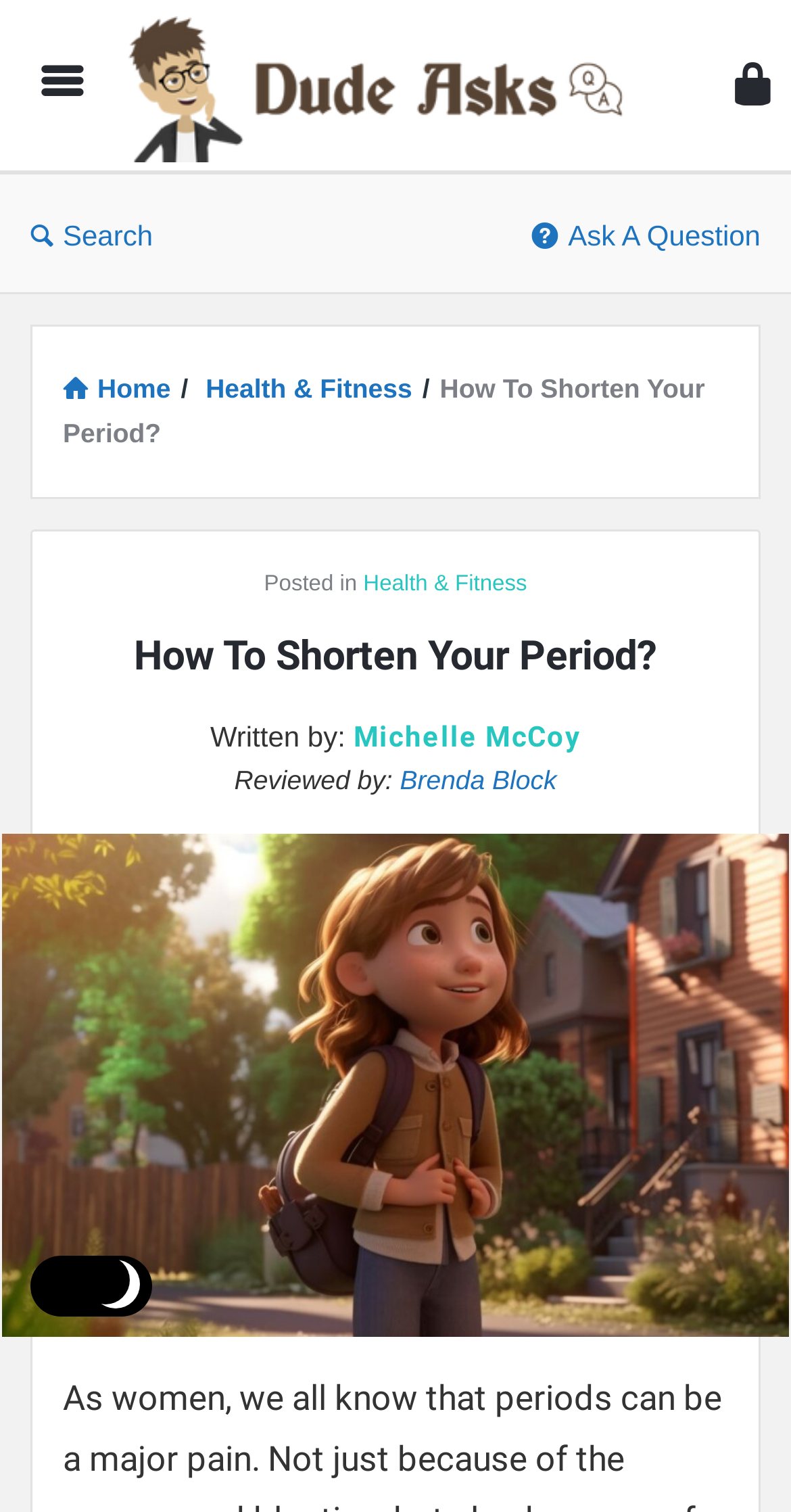Can you specify the bounding box coordinates of the area that needs to be clicked to fulfill the following instruction: "Check the checkbox"?

[0.038, 0.831, 0.192, 0.871]